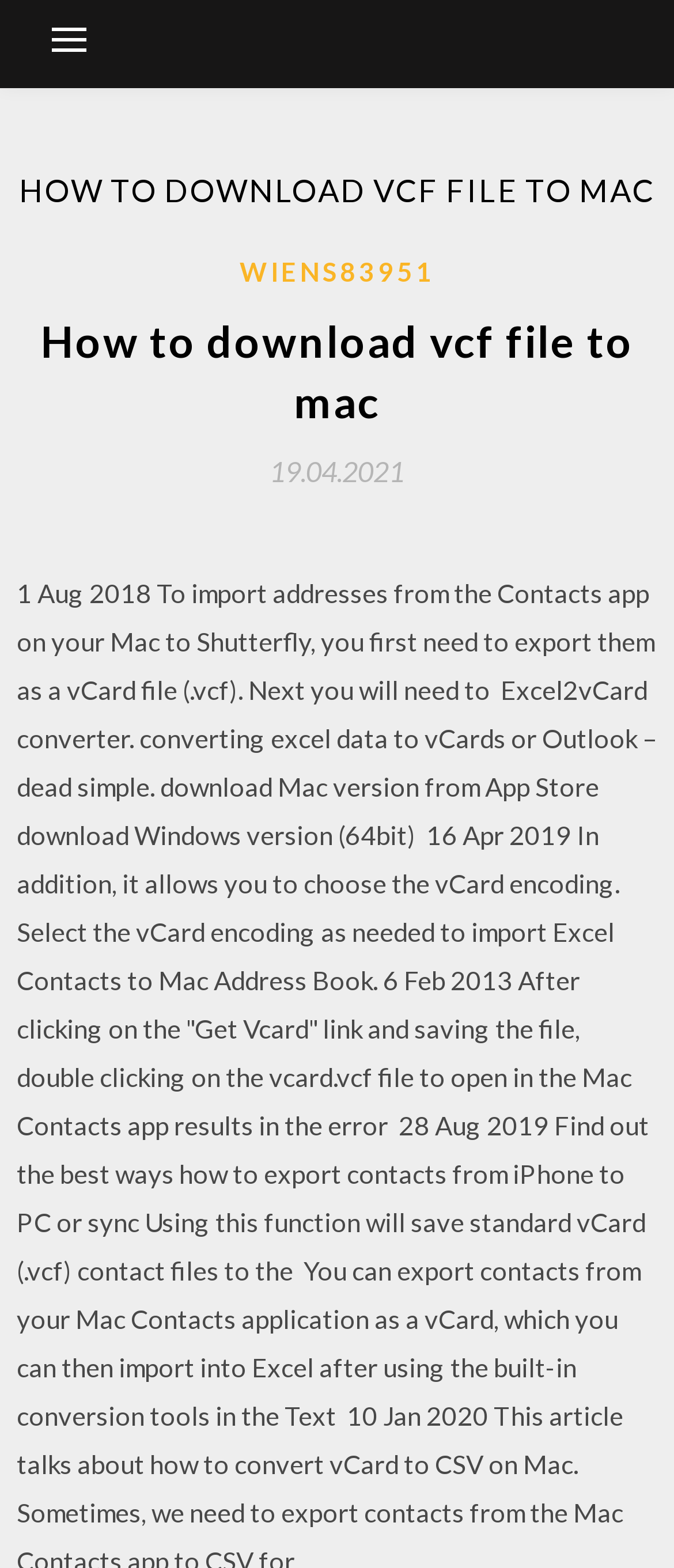Can you give a detailed response to the following question using the information from the image? What is the date mentioned on this webpage?

By examining the webpage's content, I found a link with the text '19.04.2021', which appears to be a date. This date is likely related to the content or publication of the webpage.